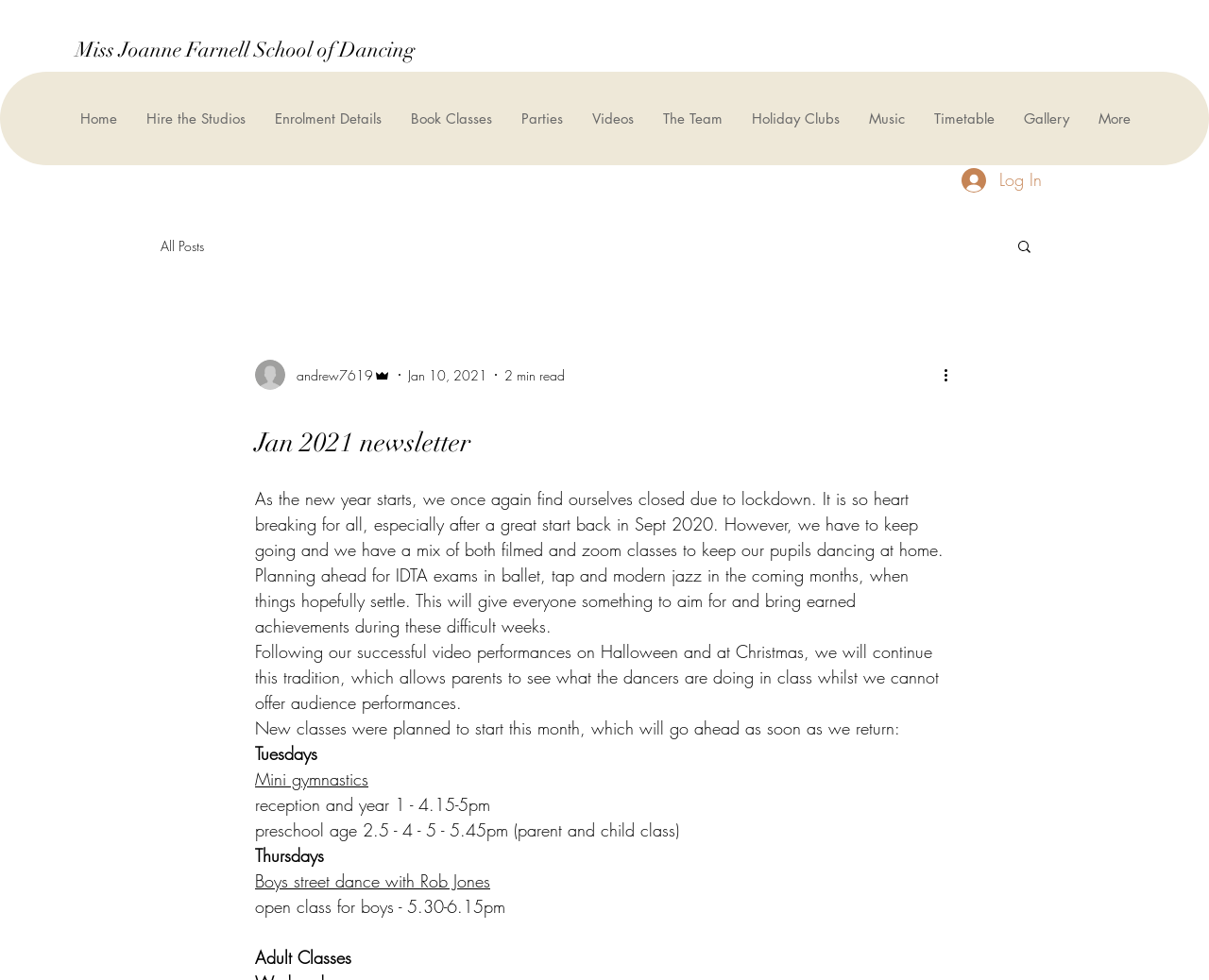Locate the UI element described by All Posts in the provided webpage screenshot. Return the bounding box coordinates in the format (top-left x, top-left y, bottom-right x, bottom-right y), ensuring all values are between 0 and 1.

[0.133, 0.241, 0.169, 0.26]